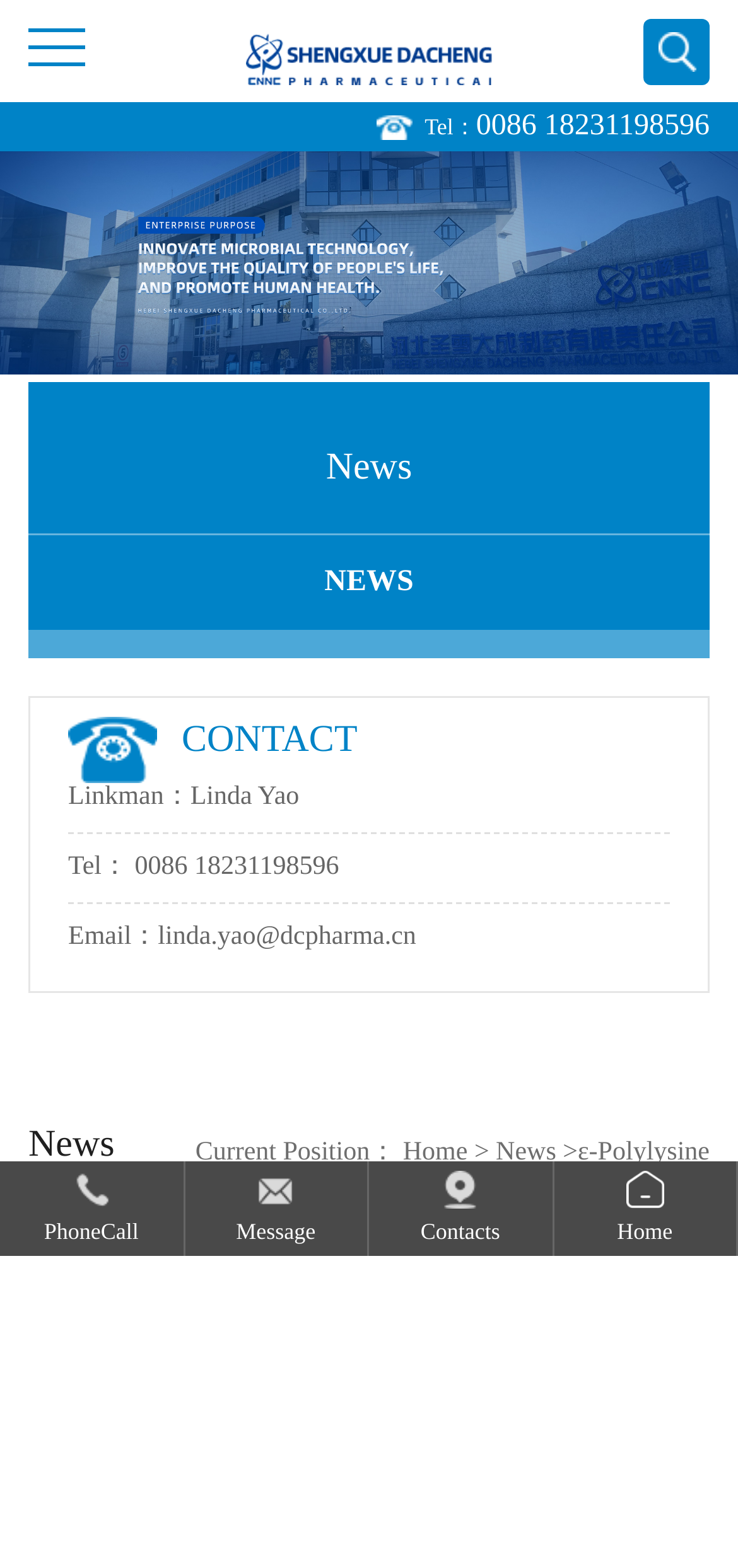Locate the bounding box coordinates of the area where you should click to accomplish the instruction: "View News".

[0.0, 0.245, 0.179, 0.305]